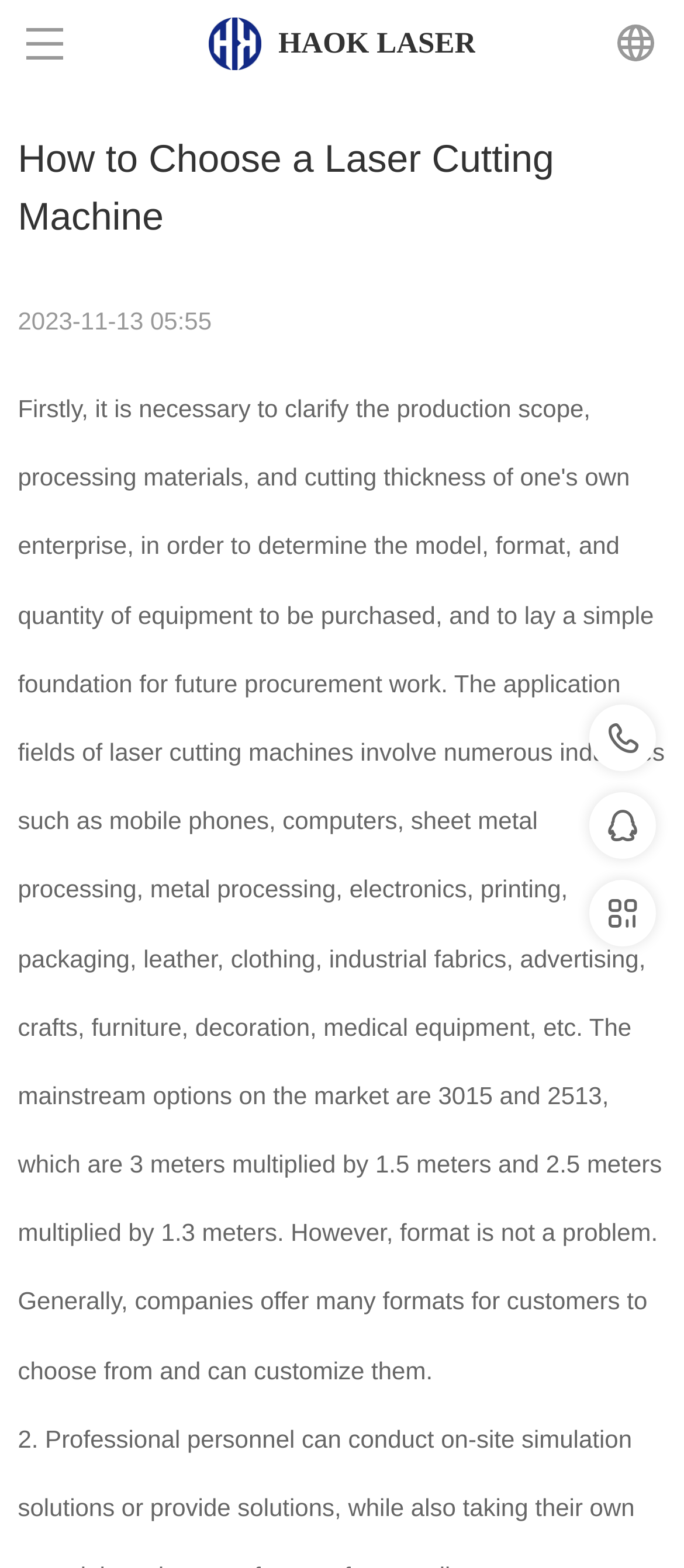How many navigation links are present in the top menu?
Look at the image and respond to the question as thoroughly as possible.

There are five navigation links present in the top menu, which can be identified by the link elements 'HOME', 'ABOUT US', 'PRODUCTS', 'NEWS', and 'JOIN US'. These links are likely to be the main navigation menu of the webpage.